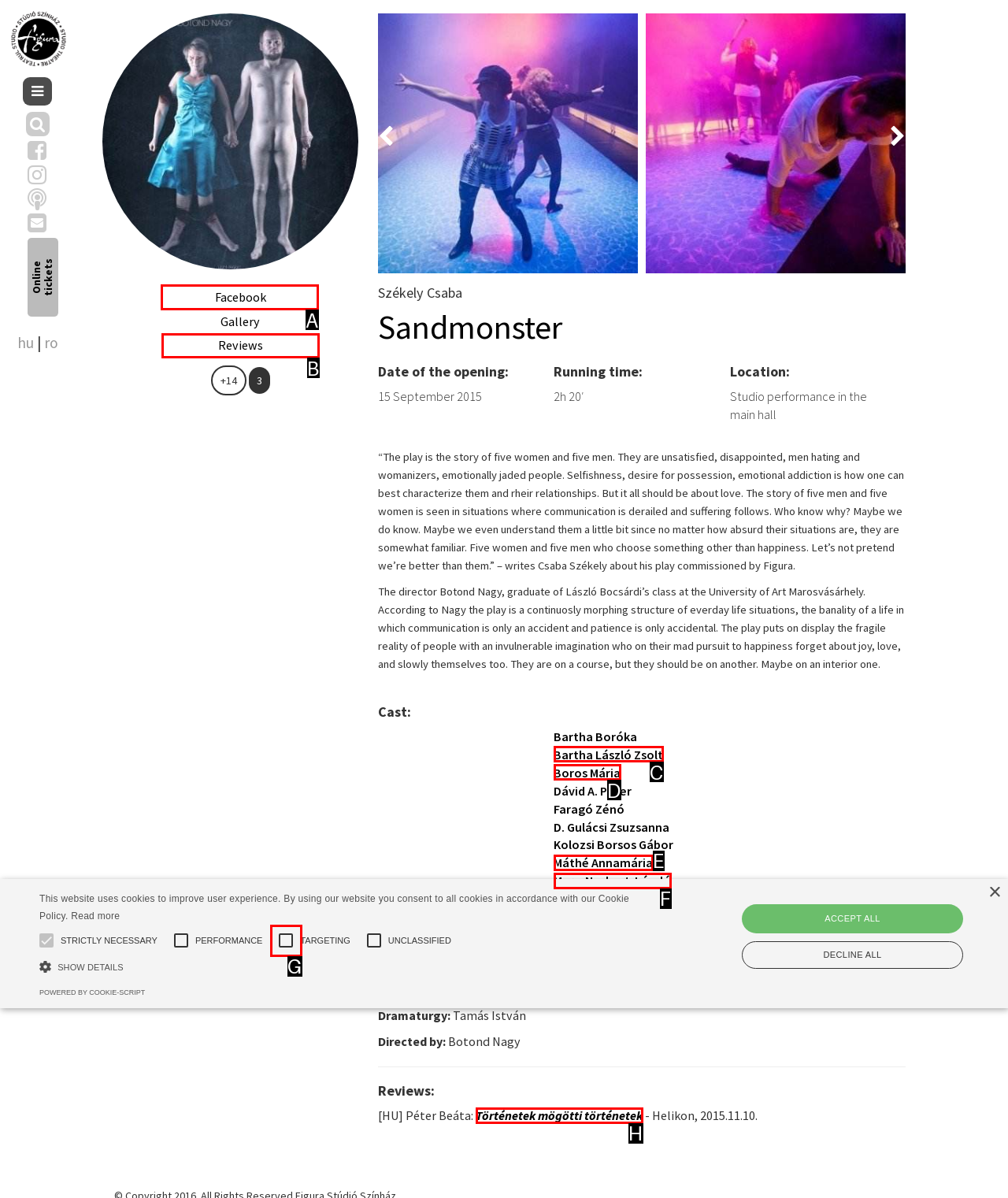Determine the correct UI element to click for this instruction: Click on the Facebook link. Respond with the letter of the chosen element.

A